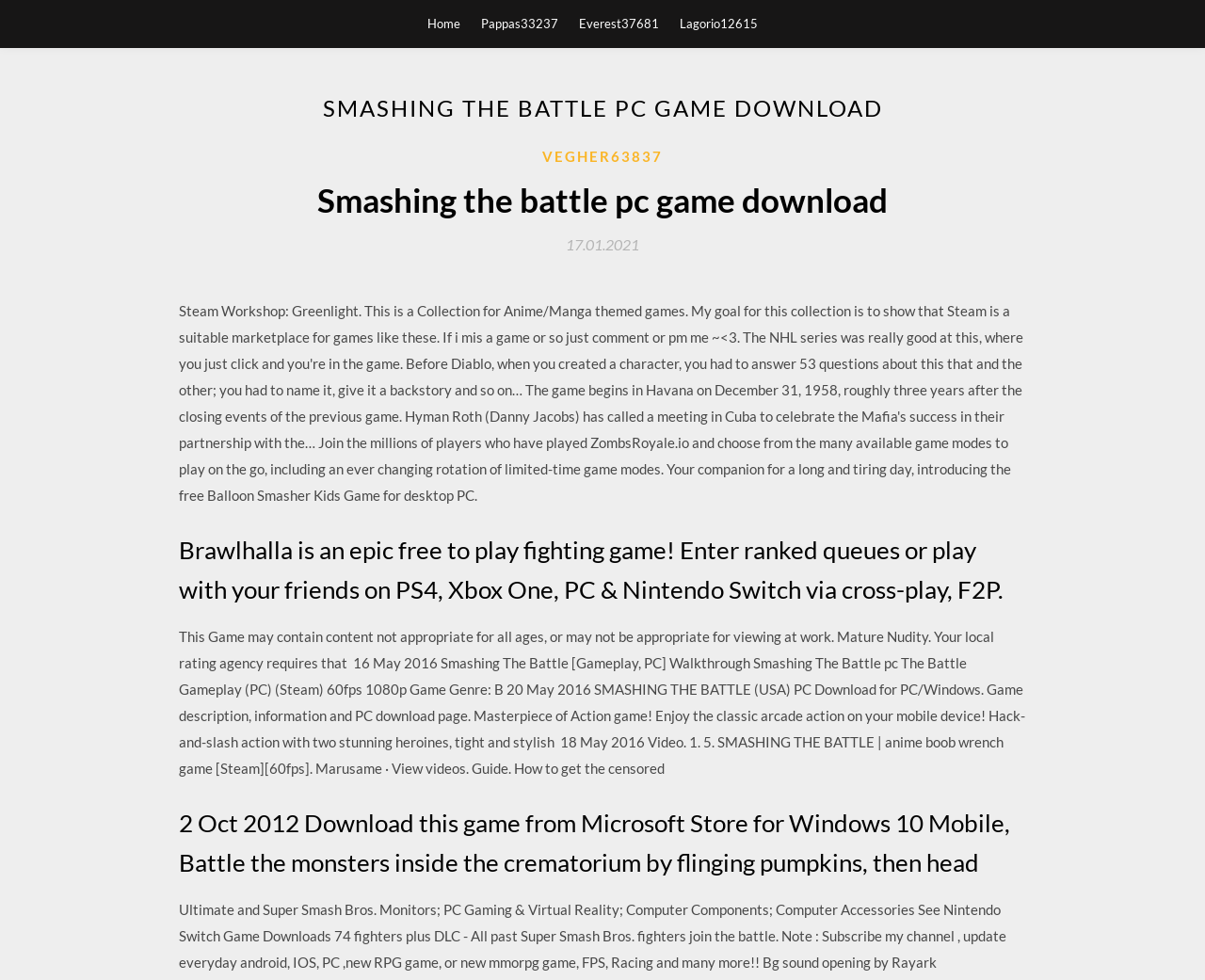Provide your answer to the question using just one word or phrase: What is the name of the game?

Smashing the battle